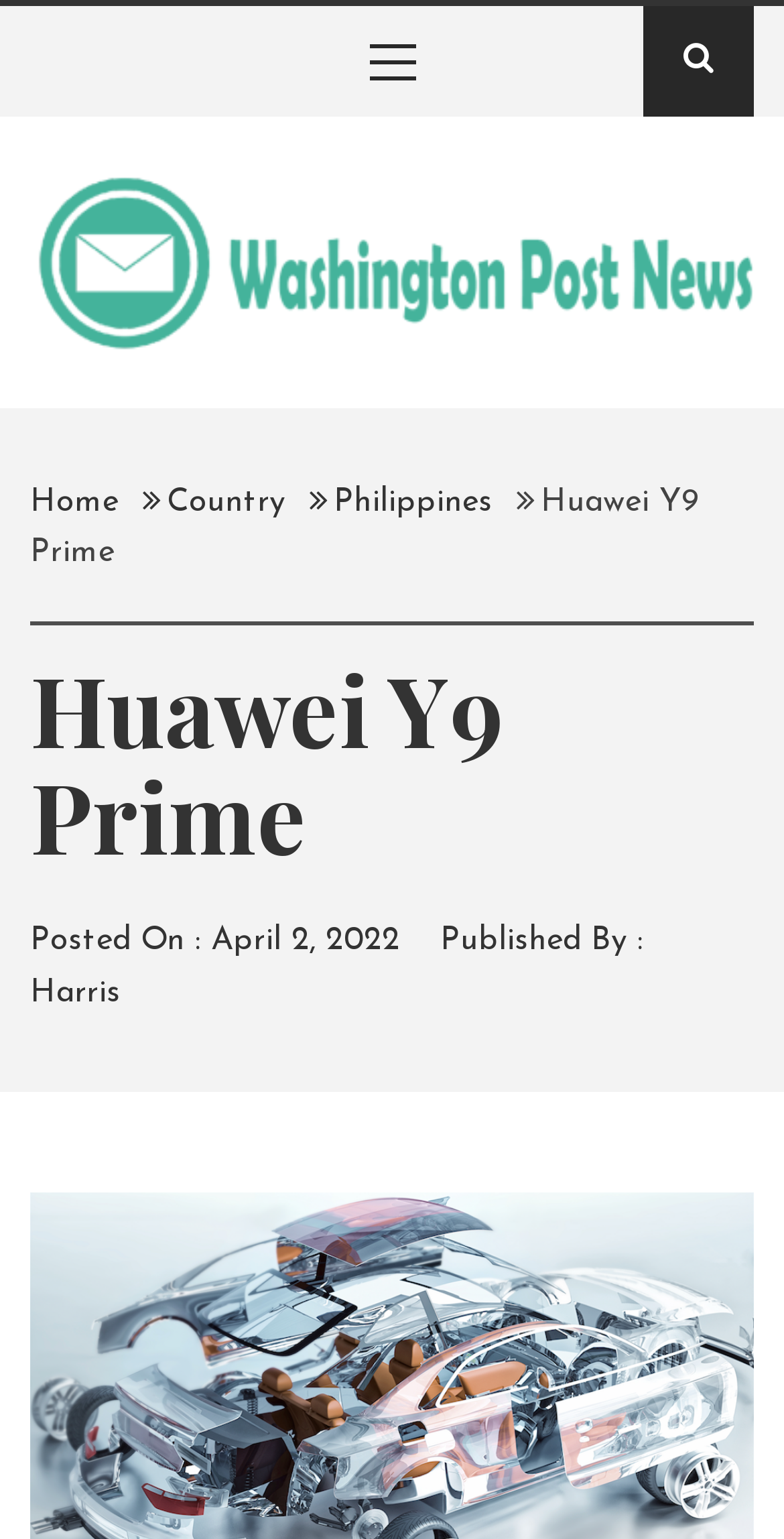Based on the image, please elaborate on the answer to the following question:
What is the tagline of the news website?

I found the answer by looking at the top section of the webpage, where I saw a static text with the tagline 'Trusted Journalism, Unfiltered Stories'. This tagline is likely the motto or slogan of the news website.